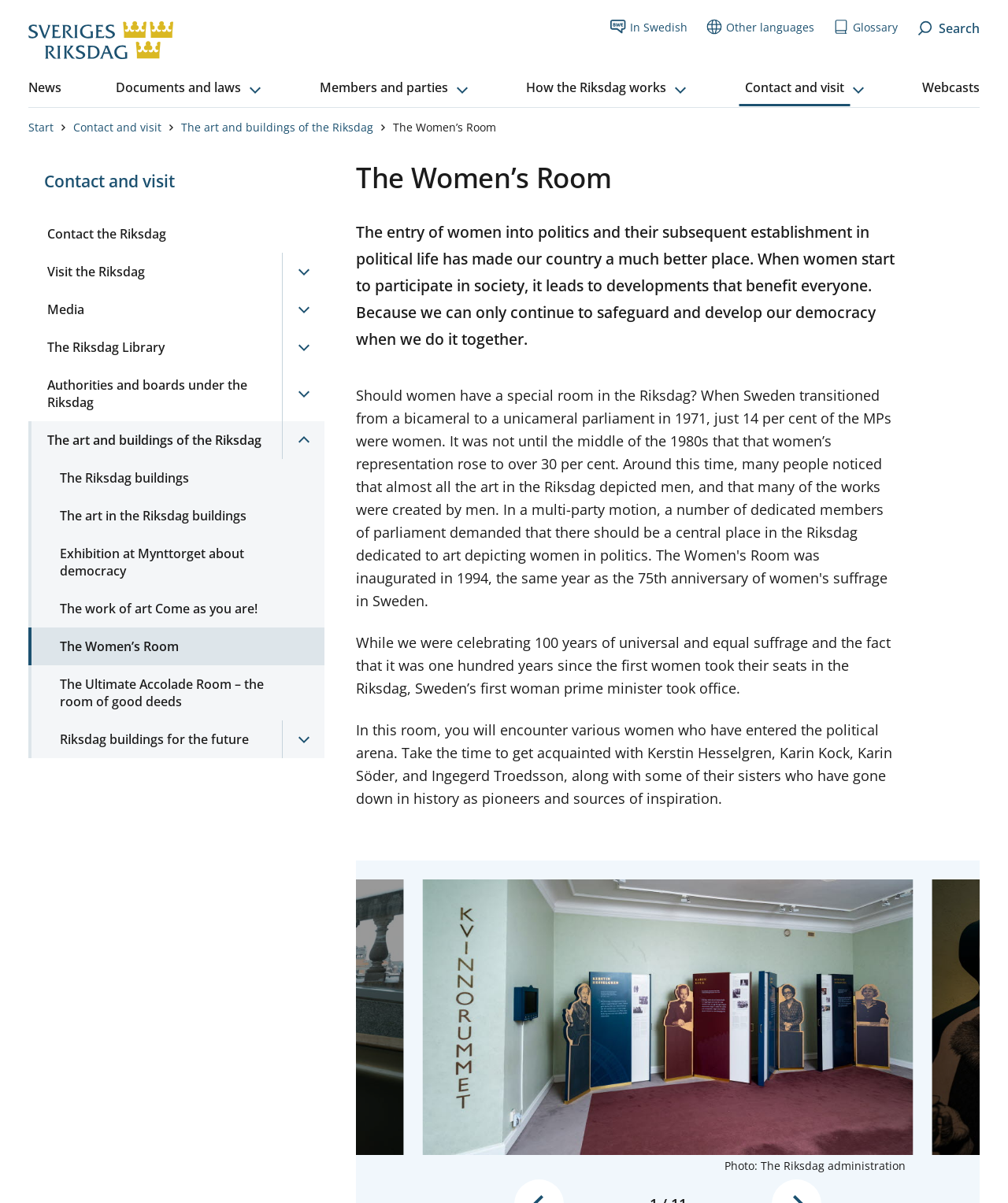Provide a comprehensive caption for the webpage.

The webpage is about the Women's Room in the Swedish Riksdag, highlighting the importance of women's participation in politics and society. At the top left corner, there is a logo of Sveriges Riksdag, which is a link to the homepage. Next to it, there are four links: "In Swedish", "Other languages", "Glossary", and "Search". 

Below the logo, there is a primary navigation menu with seven buttons: "News", "Documents and laws", "Members and parties", "How the Riksdag works", "Contact and visit", and "Webcasts". Each button has a dropdown menu with more options.

On the left side, there is a breadcrumbs navigation menu with four links: "Start", "Contact and visit", "The art and buildings of the Riksdag", and the current page "The Women's Room". 

The main content of the page is divided into two sections. The first section has a heading "The Women's Room" and a paragraph of text describing the importance of women's participation in politics and society. Below the text, there are several links to subtopics, including "Contact the Riksdag", "Visit the Riksdag", "Media", "The Riksdag Library", "Authorities and boards under the Riksdag", and "The art and buildings of the Riksdag". 

The second section has a heading "The Women's Room" again, and three paragraphs of text describing the history of women in politics and the significance of the room. There are also several links to subtopics, including "The Riksdag buildings", "The art in the Riksdag buildings", "Exhibition at Mynttorget about democracy", and more. 

At the bottom of the page, there is an image of the Women's Room with a caption "Photo: The Riksdag administration".